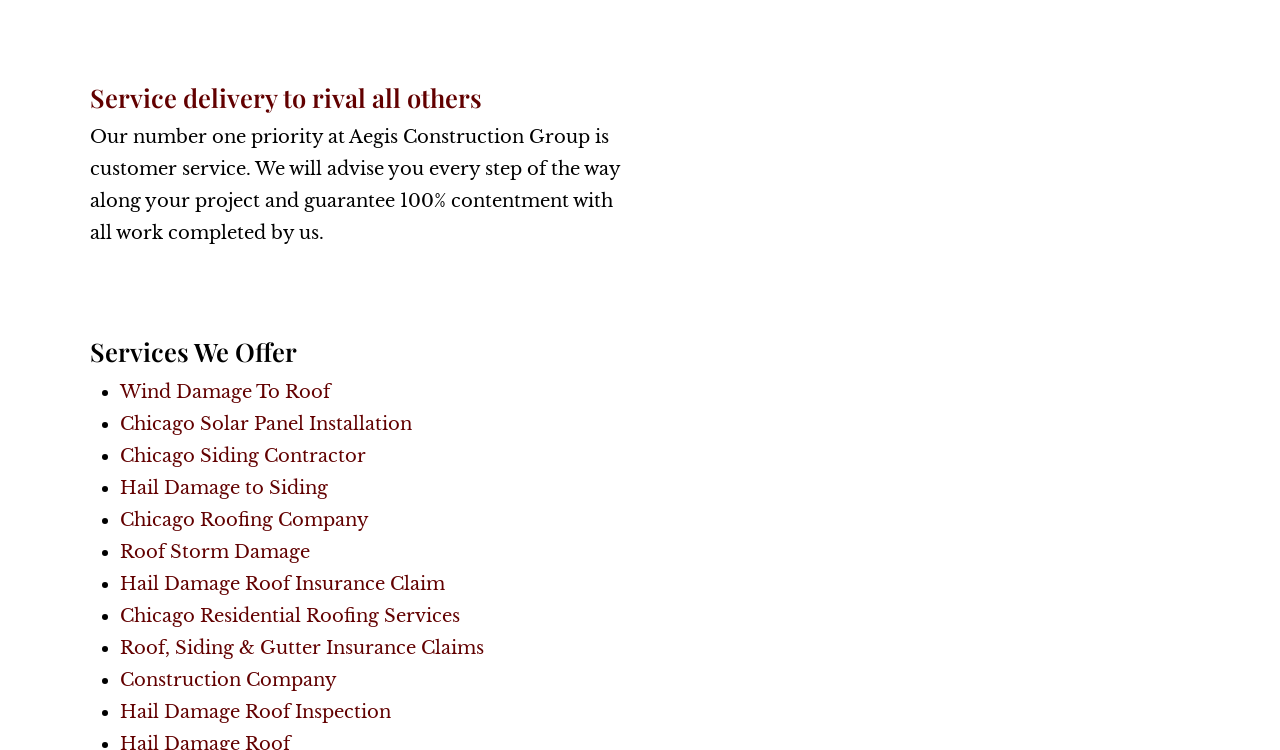What is the first service listed?
Please ensure your answer to the question is detailed and covers all necessary aspects.

The first link element with text starting with '•' has the text 'Wind Damage To Roof', so this is the first service listed.